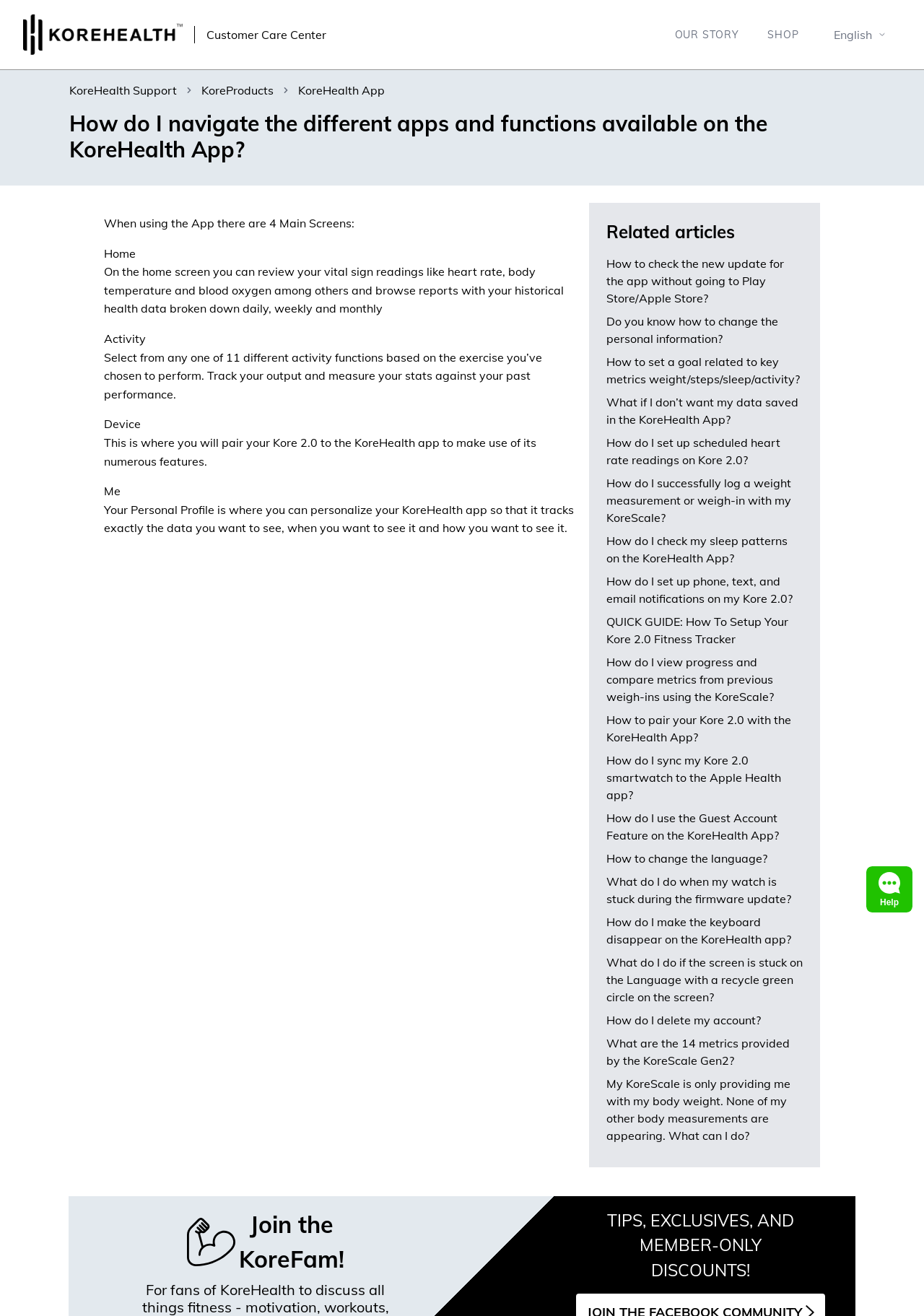Create a detailed summary of all the visual and textual information on the webpage.

The webpage is titled "KoreHealth Support" and appears to be a customer care center for KoreHealth products. At the top left corner, there is a home logo link, accompanied by an image of the logo. Next to it, there is a static text "Customer Care Center". 

The top navigation bar has links to "OUR STORY", "SHOP", and a button for language selection, which is currently set to "English". 

Below the navigation bar, there is a breadcrumb navigation section, which shows the current page as "KoreHealth Support" and provides links to "KoreProducts" and "KoreHealth App". 

The main content of the page is a help article titled "How do I navigate the different apps and functions available on the KoreHealth App?". The article explains that the app has four main screens: Home, Activity, Device, and Me. Each screen is described in detail, with information on what users can do on each screen. 

On the right side of the page, there is a section titled "Related articles", which lists 20 links to other help articles related to the KoreHealth App, such as how to check for updates, change personal information, and set goals. 

At the bottom of the page, there are two headings: "Join the KoreFam!" and "TIPS, EXCLUSIVES, AND MEMBER-ONLY DISCOUNTS!". 

Finally, there is an iframe at the bottom right corner, which appears to be a chat messenger window.